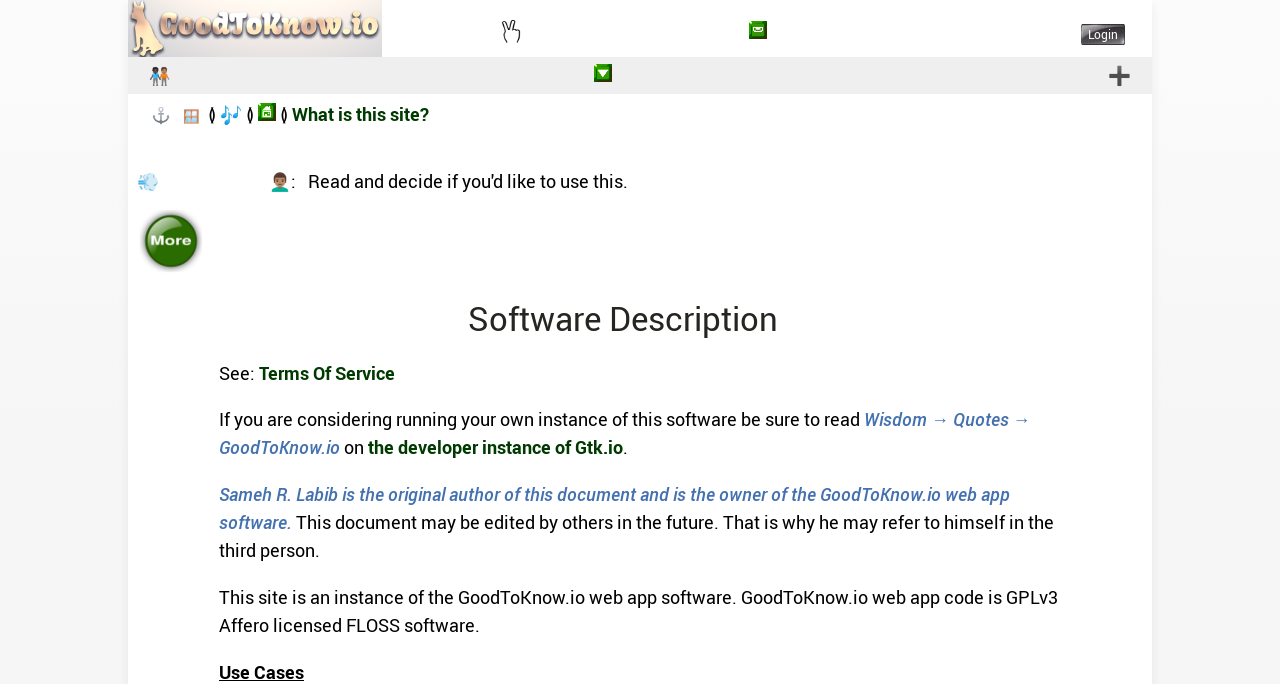Locate the coordinates of the bounding box for the clickable region that fulfills this instruction: "Click the 'Inbox' link".

[0.585, 0.029, 0.599, 0.064]